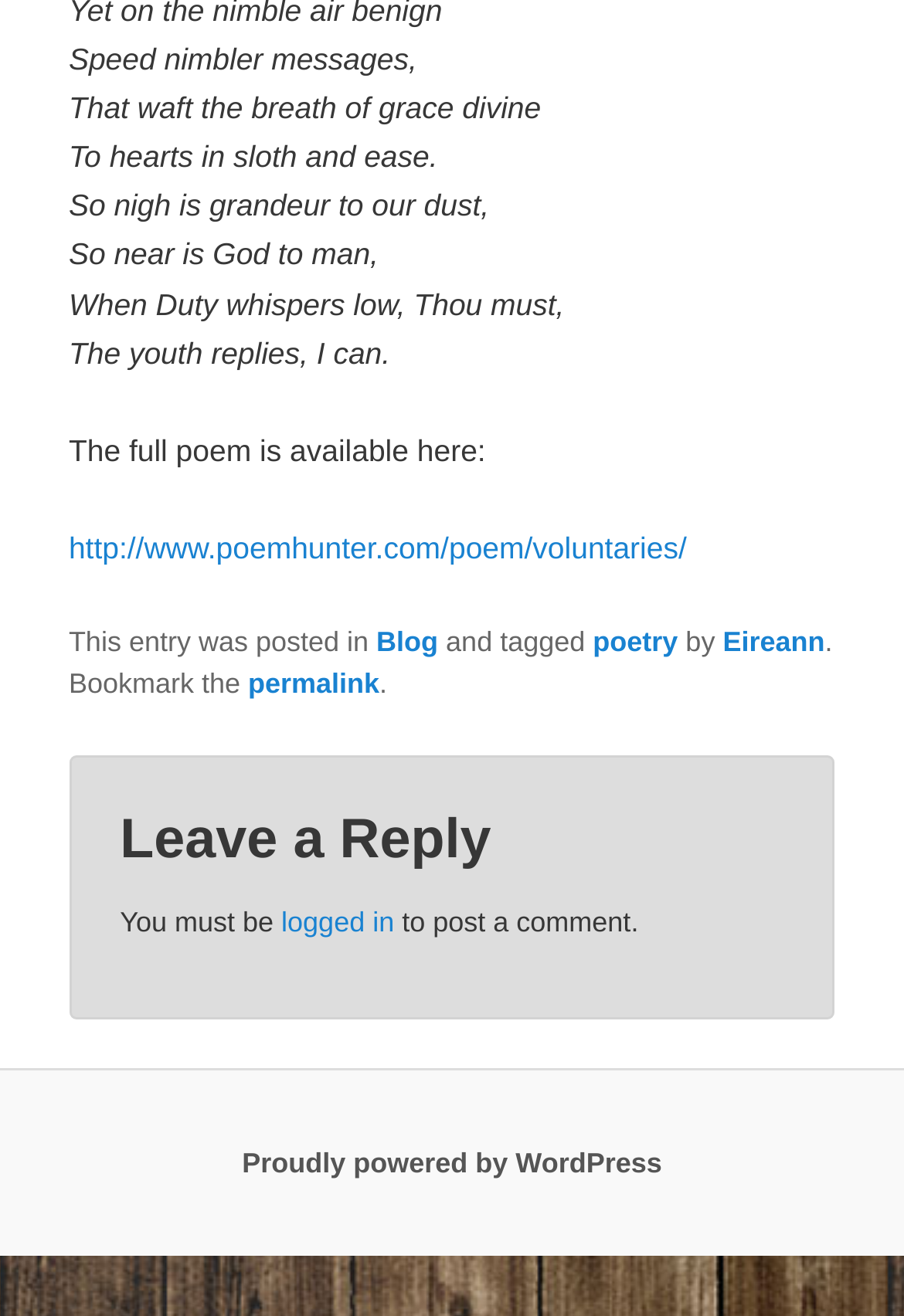What platform is this website powered by?
Based on the screenshot, respond with a single word or phrase.

WordPress